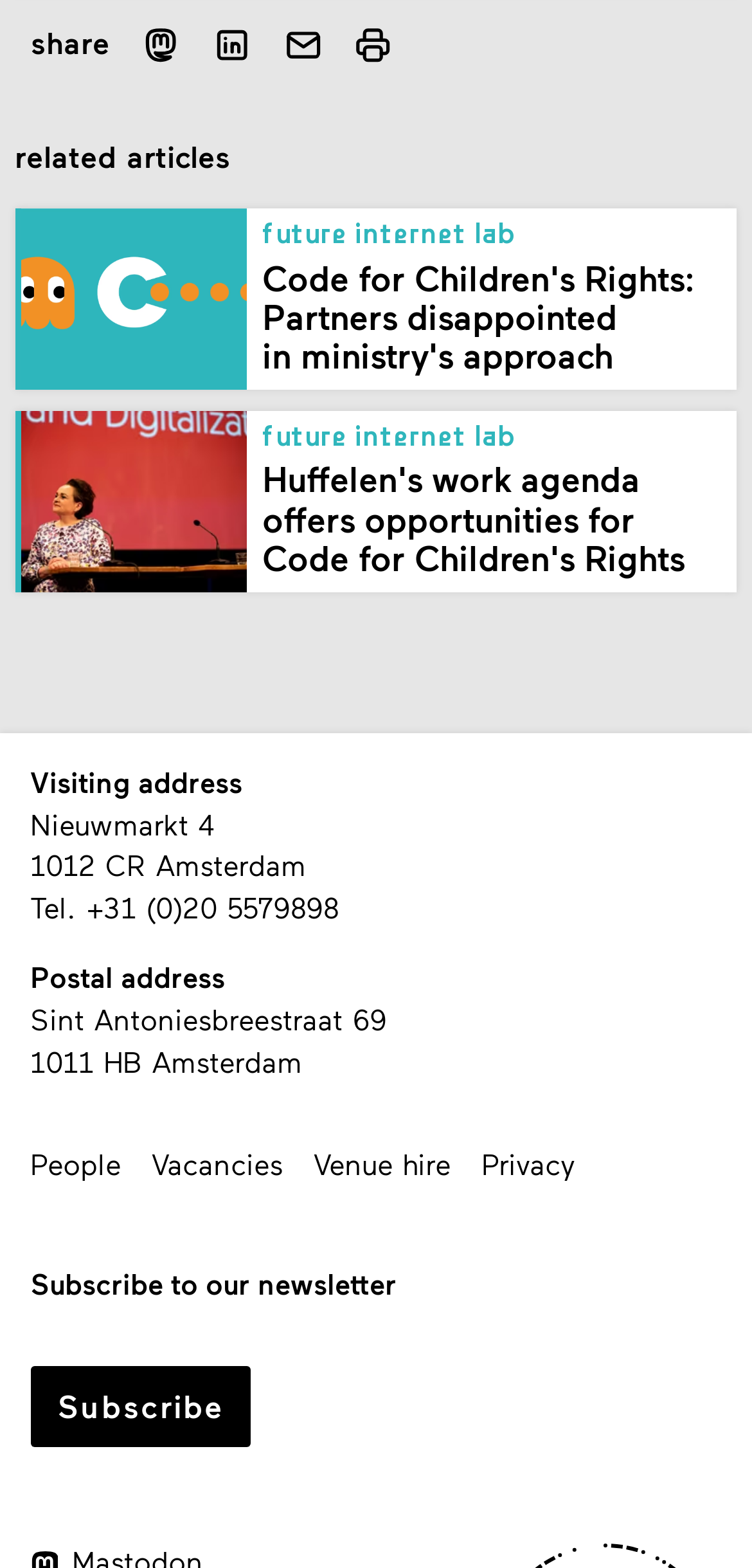Provide the bounding box coordinates for the UI element described in this sentence: "Privacy". The coordinates should be four float values between 0 and 1, i.e., [left, top, right, bottom].

[0.64, 0.73, 0.766, 0.756]